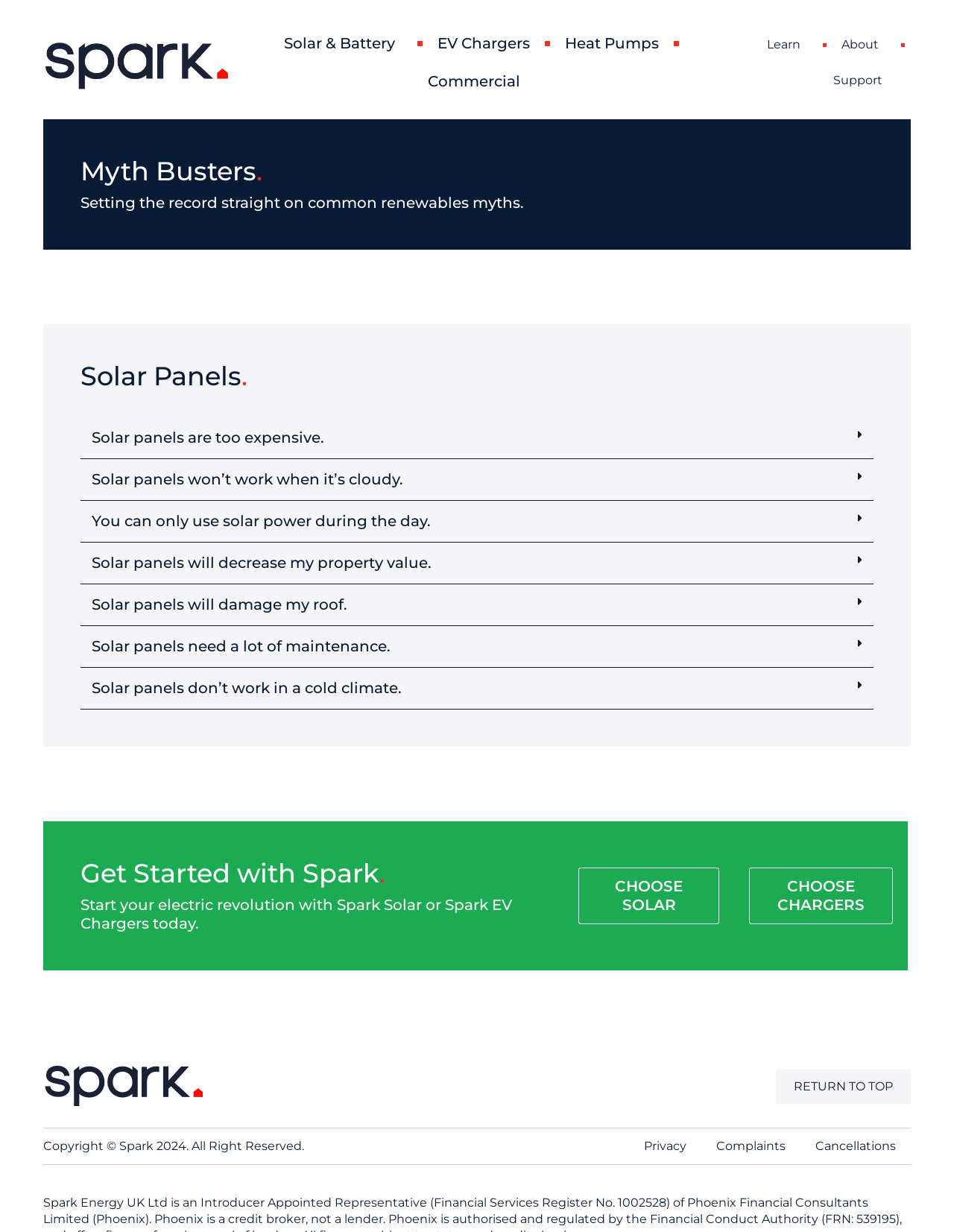What is the main topic of this webpage?
Based on the visual, give a brief answer using one word or a short phrase.

Solar myths